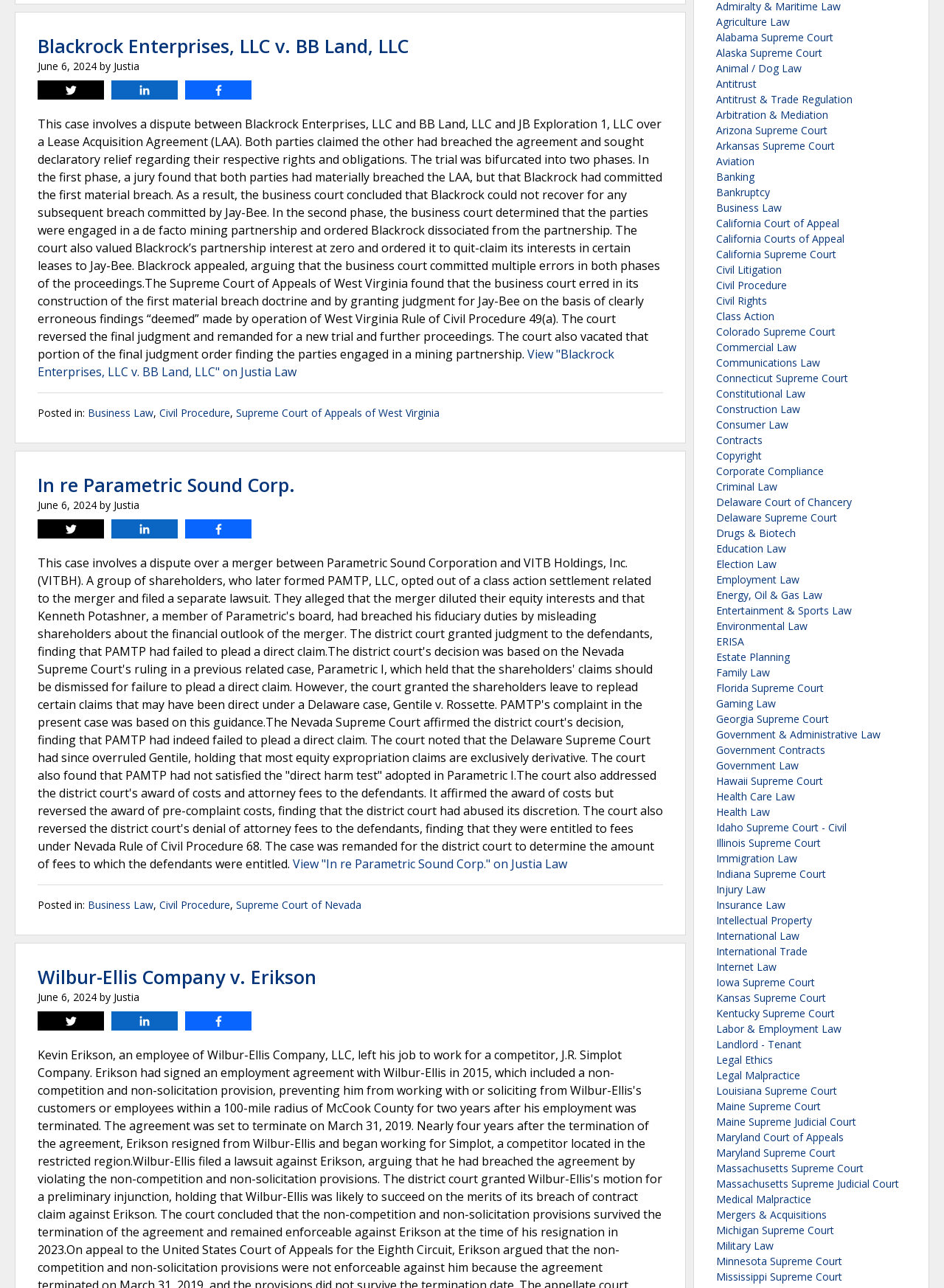What is the category of the case 'In re Parametric Sound Corp.'?
Look at the image and respond with a single word or a short phrase.

Business Law, Civil Procedure